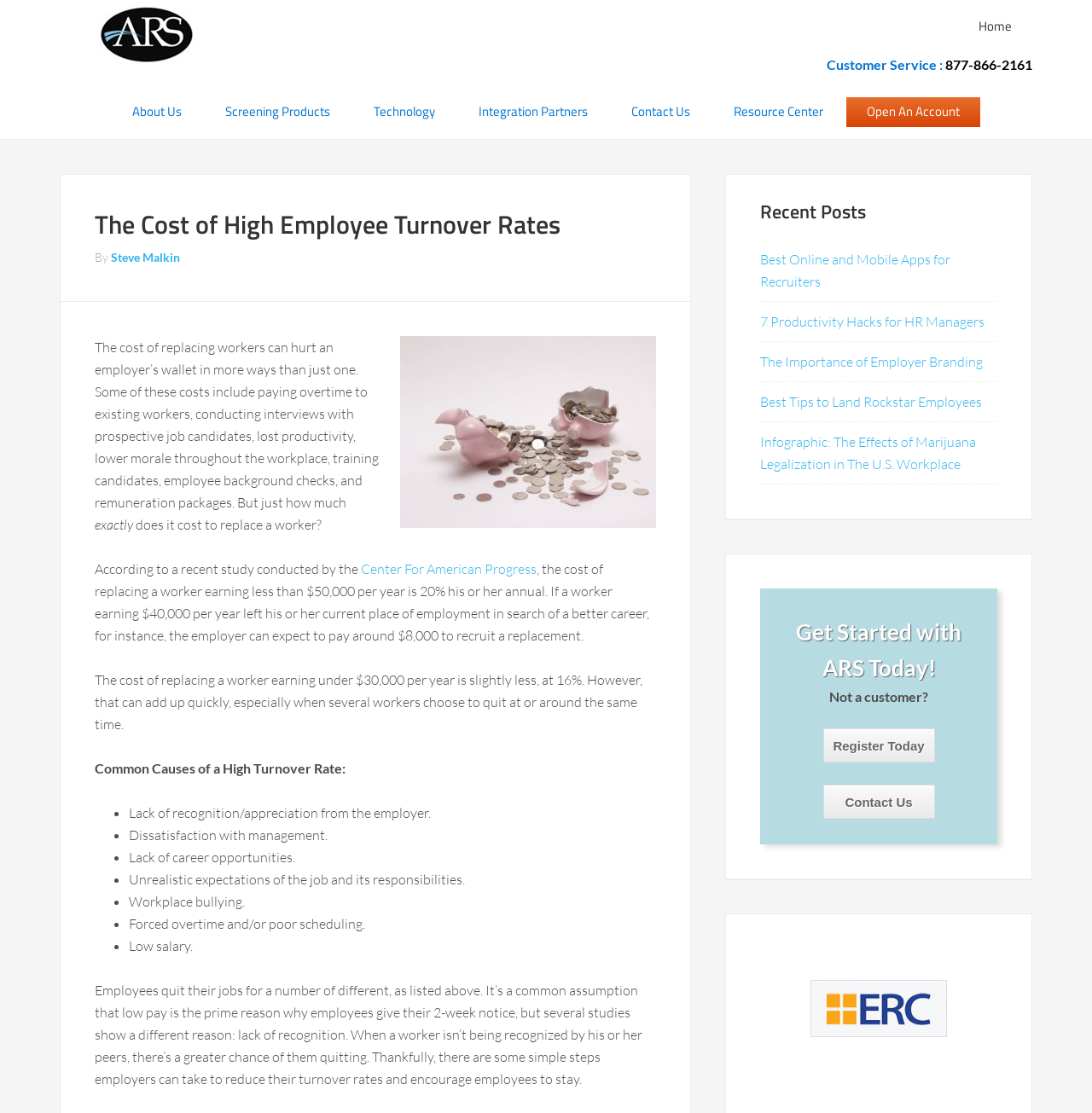Identify the bounding box coordinates of the region that needs to be clicked to carry out this instruction: "Click the 'About Us' link". Provide these coordinates as four float numbers ranging from 0 to 1, i.e., [left, top, right, bottom].

[0.102, 0.077, 0.185, 0.125]